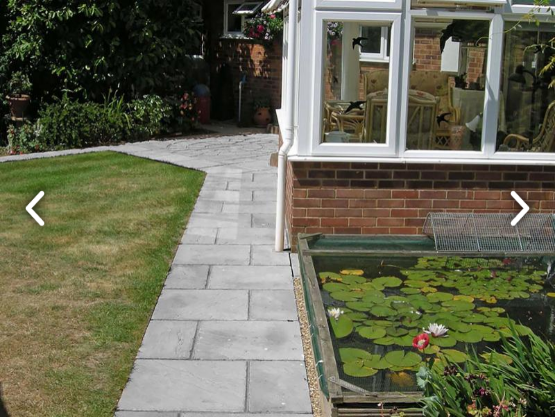Please give a succinct answer to the question in one word or phrase:
What is located in the background of the image?

A cozy conservatory